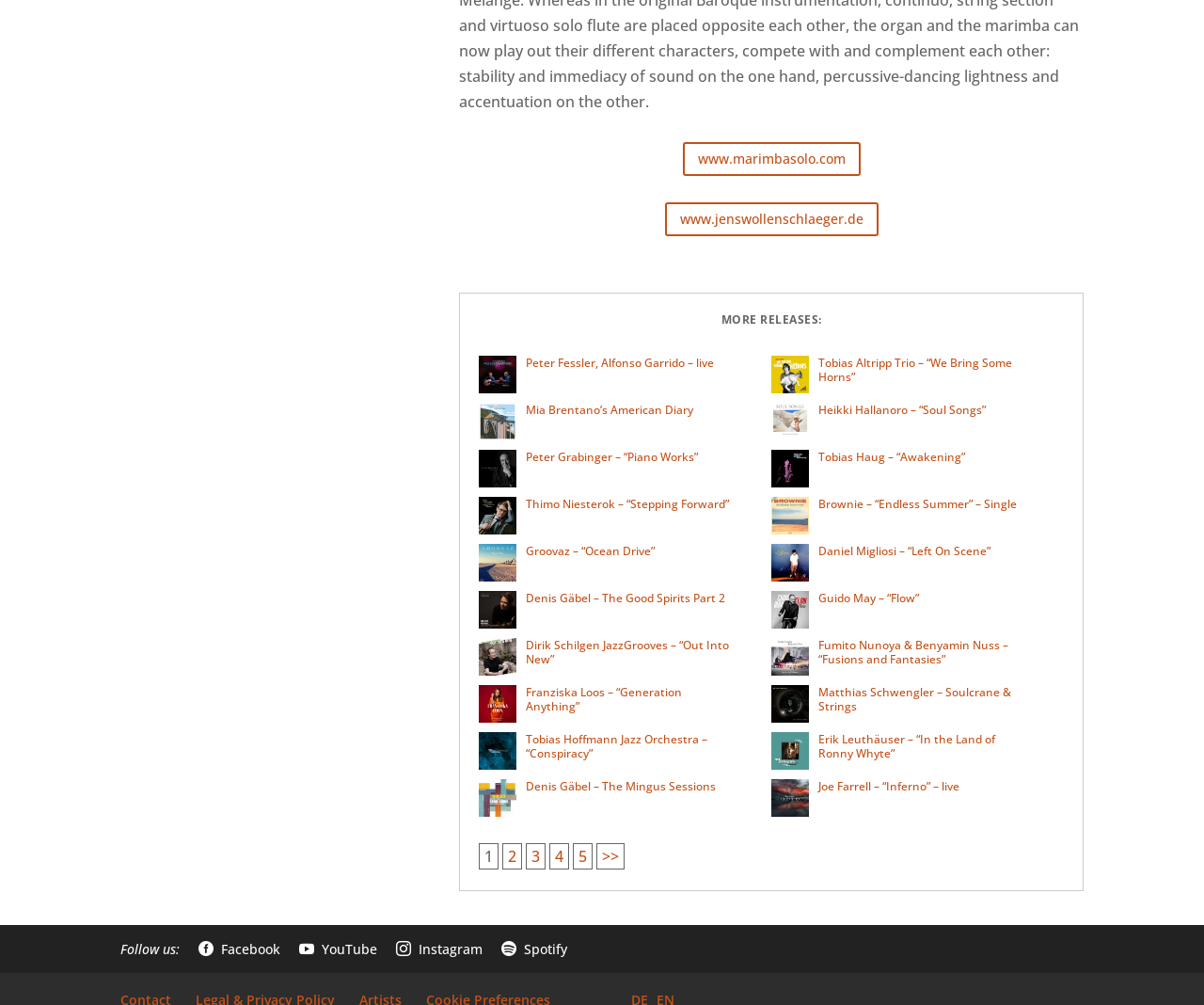What is the format of the content in each article?
Based on the screenshot, provide a one-word or short-phrase response.

Image and text